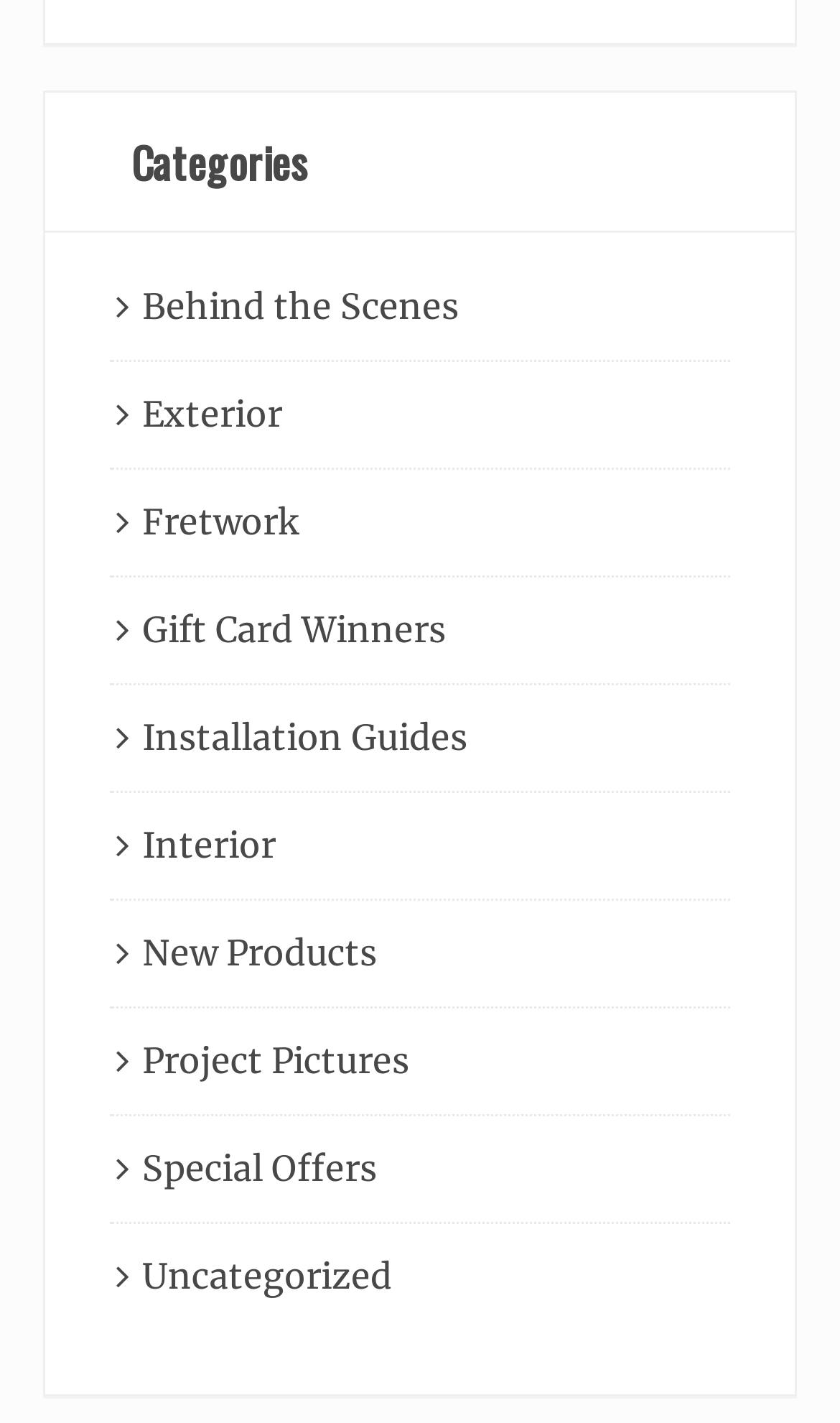Using the element description: "Fretwork", determine the bounding box coordinates for the specified UI element. The coordinates should be four float numbers between 0 and 1, [left, top, right, bottom].

[0.169, 0.351, 0.356, 0.381]